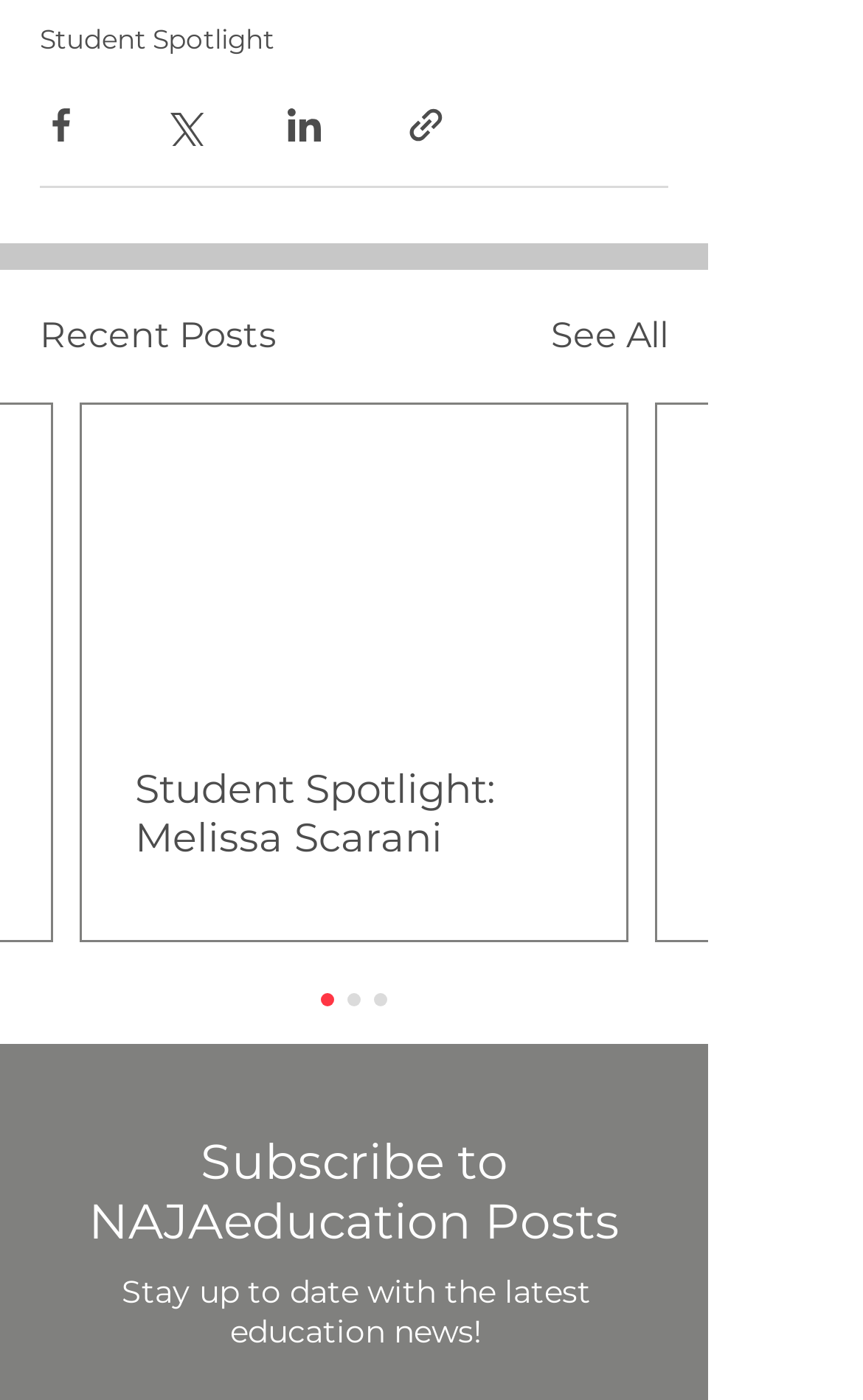How many social media share buttons are there?
Please provide a comprehensive and detailed answer to the question.

I counted the number of social media share buttons by looking at the buttons labeled 'Share via Facebook', 'Share via Twitter', 'Share via LinkedIn', and 'Share via link'. Each of these buttons has an image icon, and they are all located at the top of the webpage.